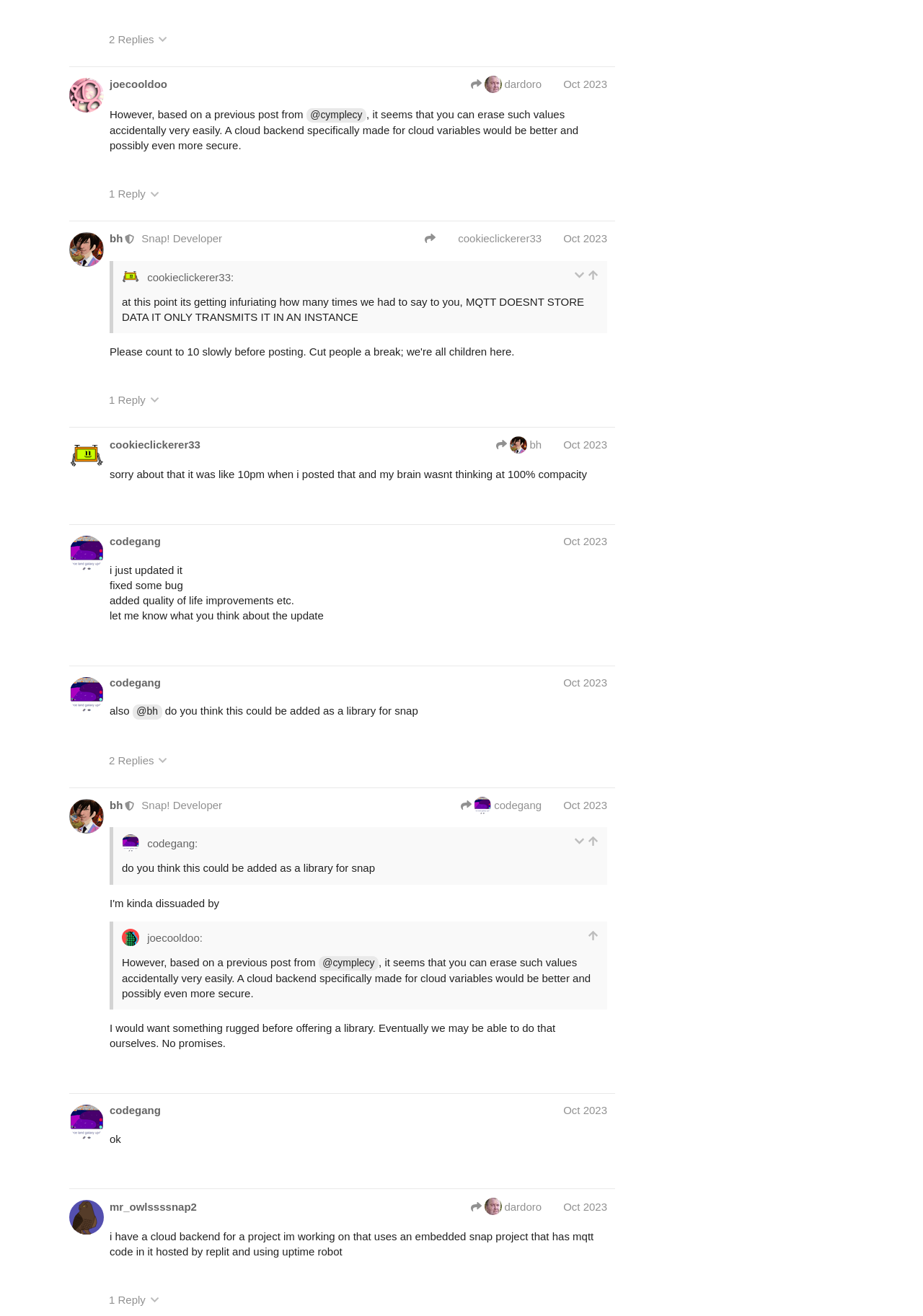Locate the bounding box of the UI element described in the following text: "Get in touch".

None